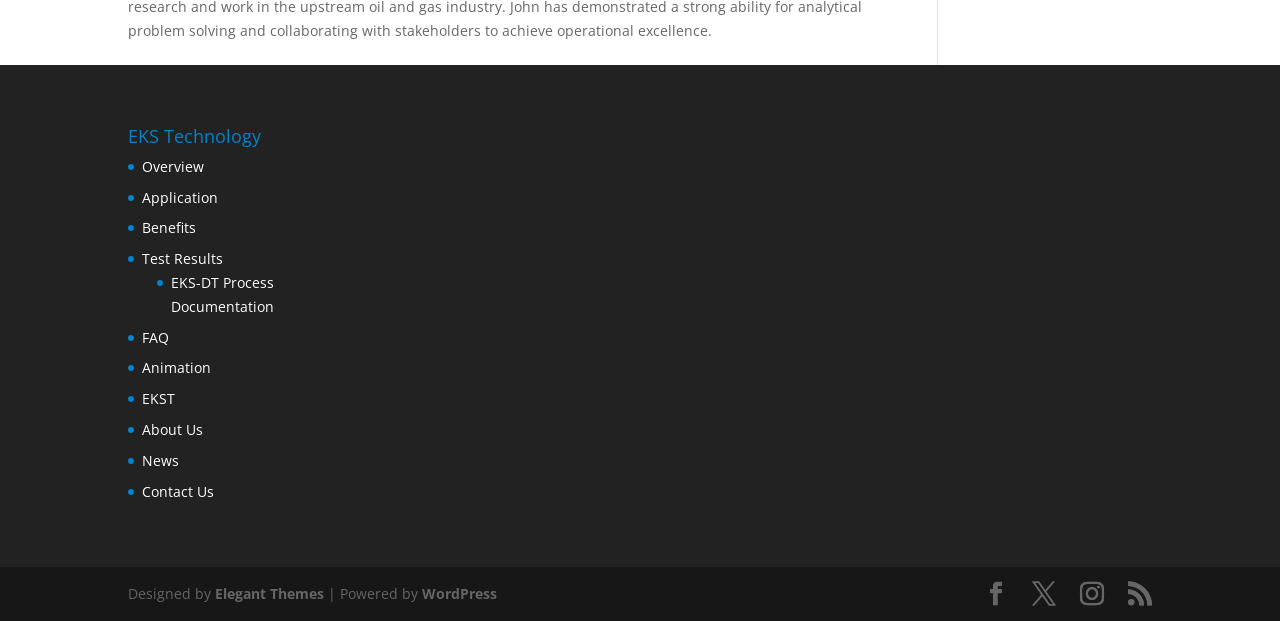What is the name of the technology?
Provide a detailed and extensive answer to the question.

The name of the technology can be found in the heading element 'EKS Technology' at the top of the webpage, which suggests that the webpage is about EKS technology.